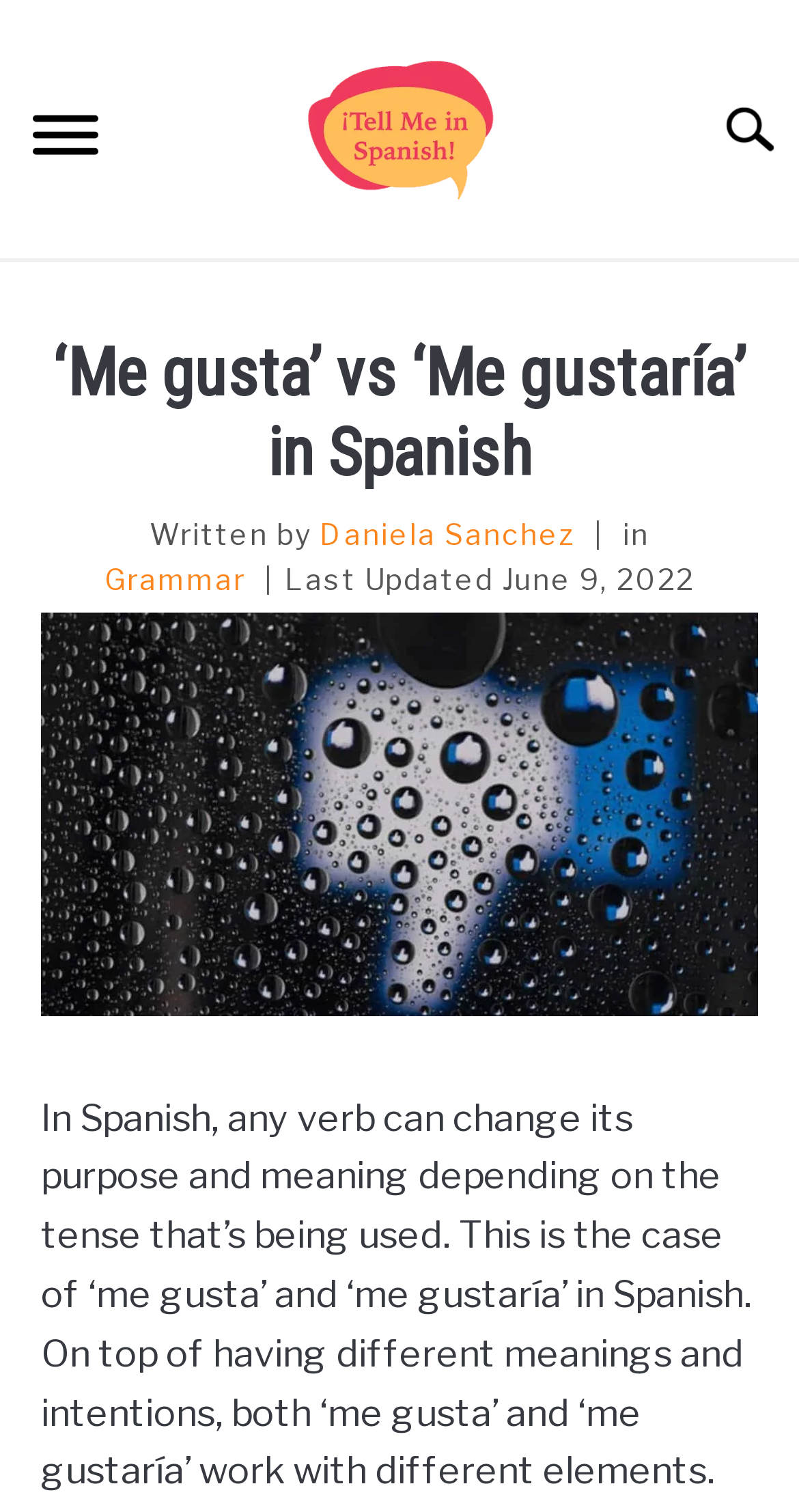What is the name of the website?
From the screenshot, provide a brief answer in one word or phrase.

Tell Me In Spanish